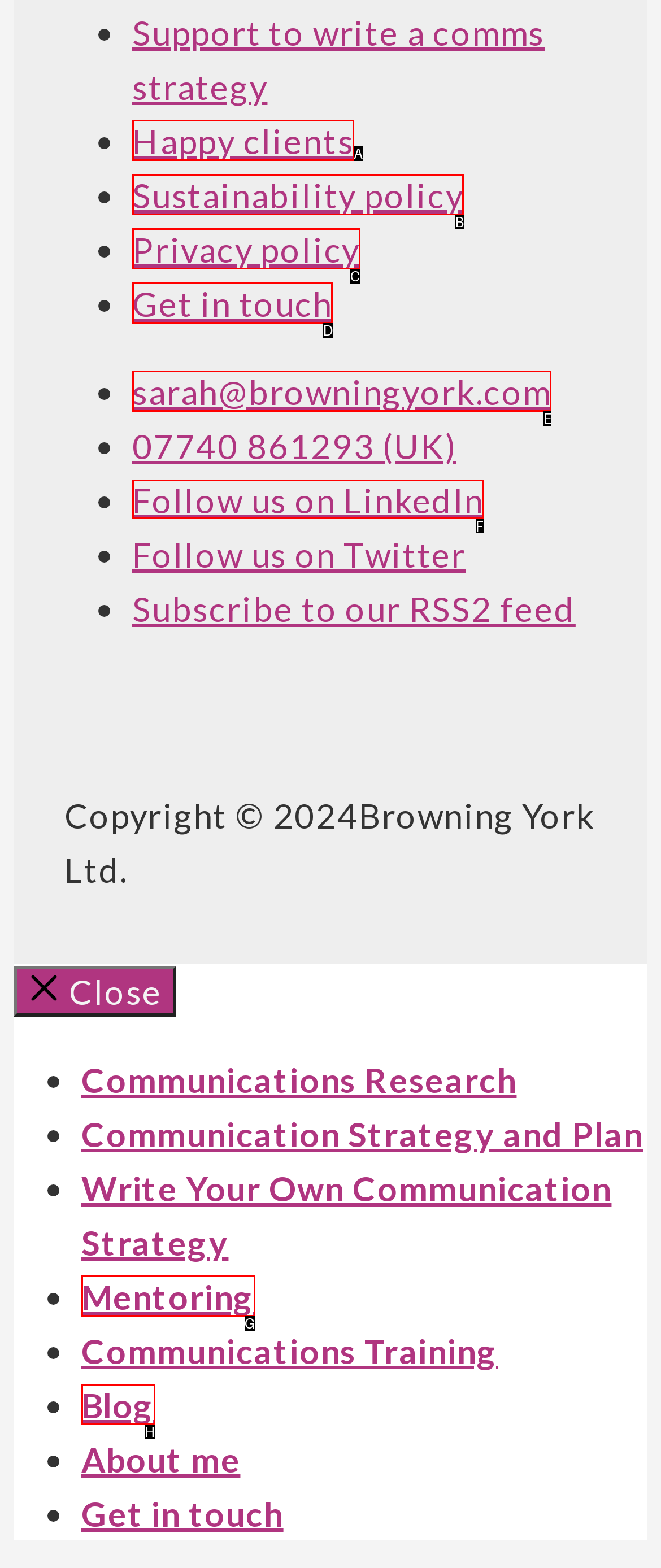Identify the HTML element to click to fulfill this task: Follow us on LinkedIn
Answer with the letter from the given choices.

F